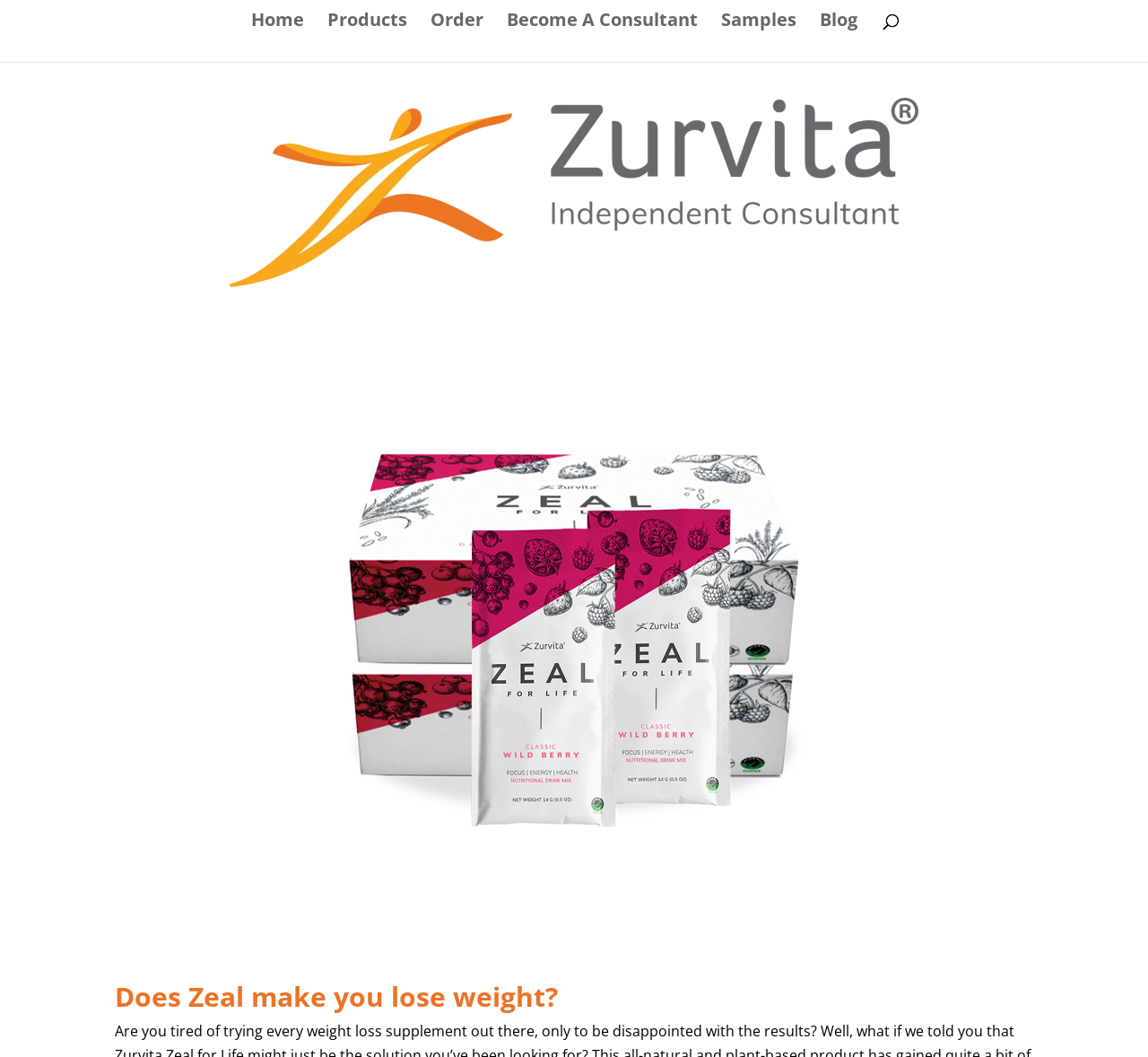Is there a blog section on the website?
Refer to the image and respond with a one-word or short-phrase answer.

Yes